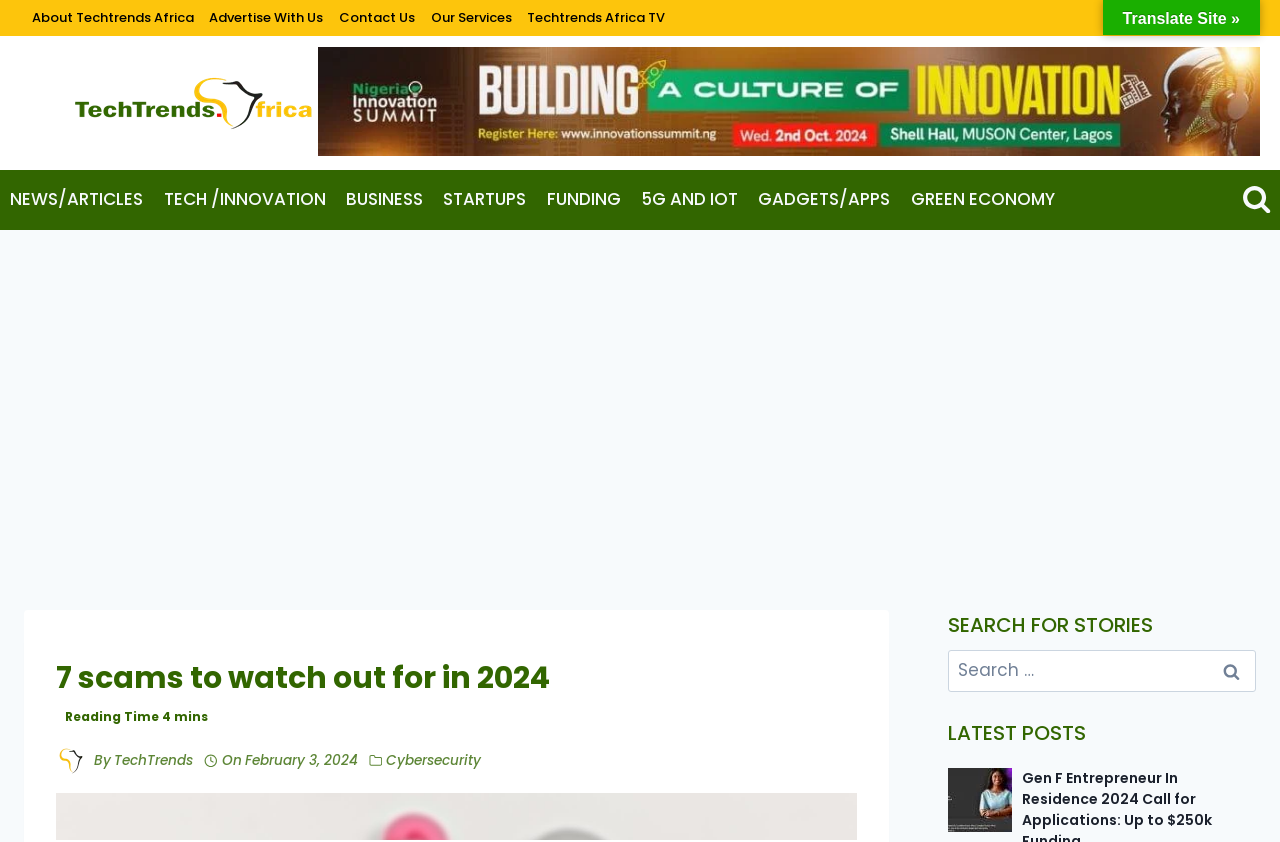Provide a short answer to the following question with just one word or phrase: What is the author of the main article?

TechTrends